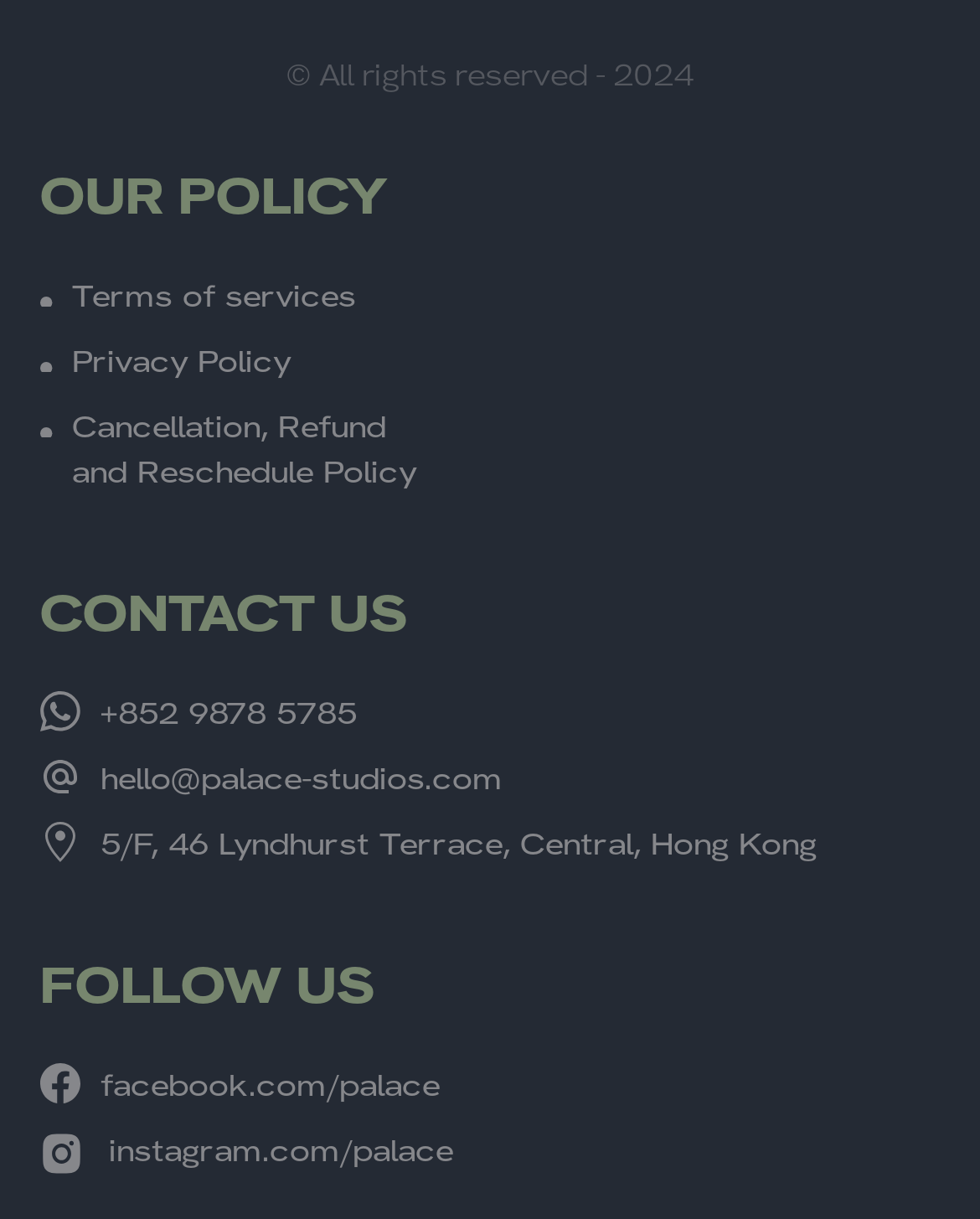Give a one-word or short-phrase answer to the following question: 
What is the phone number for contact?

+852 9878 5785